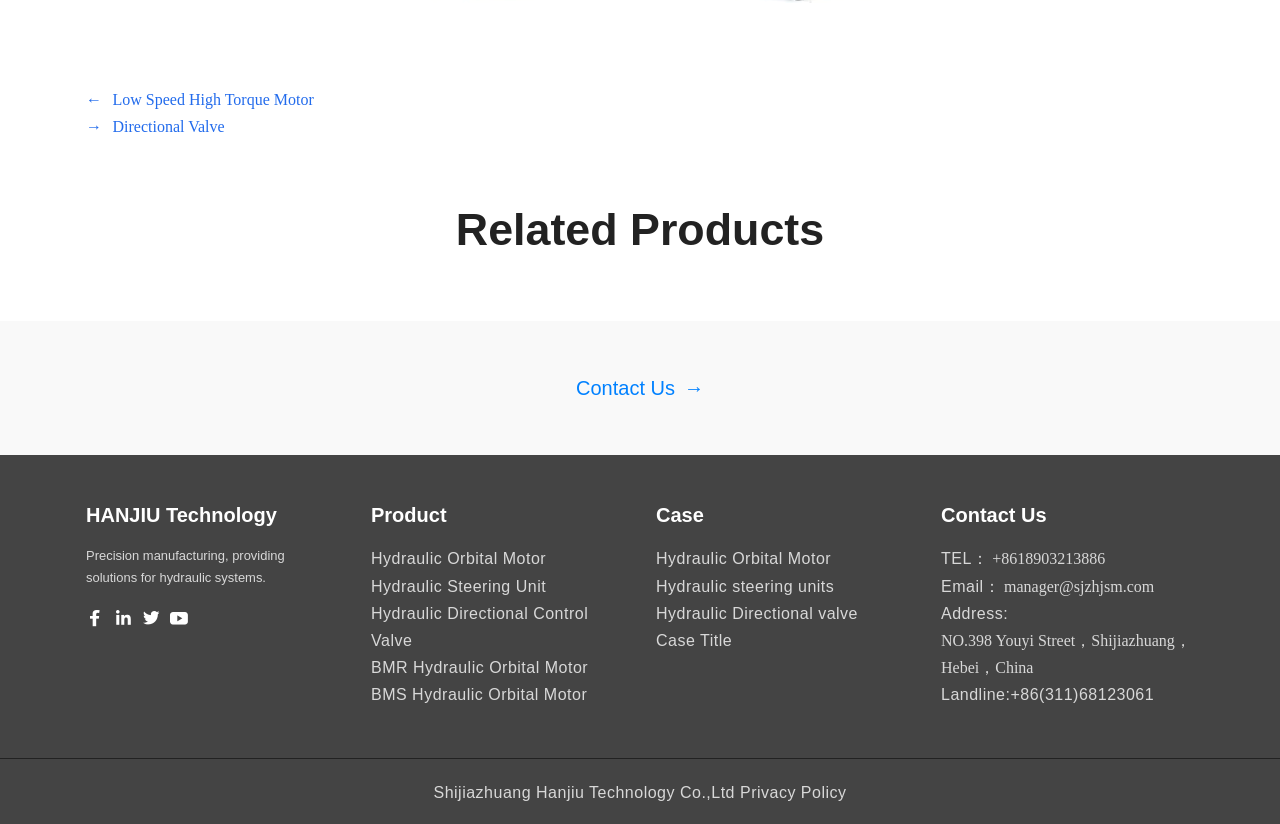Please use the details from the image to answer the following question comprehensively:
What is the product category?

I inferred the product category by looking at the links and headings on the webpage, which mention products such as hydraulic orbital motor, hydraulic steering unit, and hydraulic directional control valve.